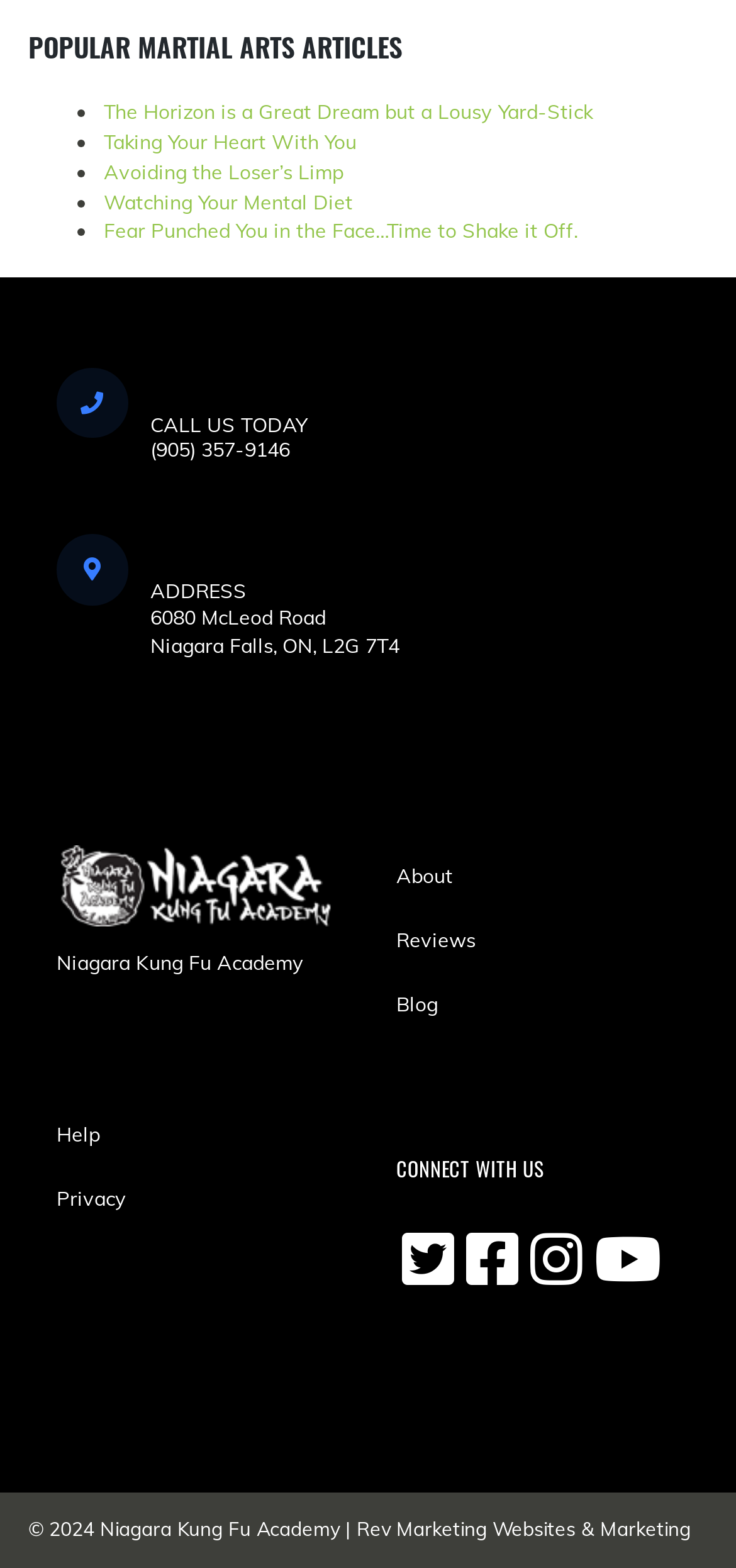Identify the bounding box coordinates of the element that should be clicked to fulfill this task: "Visit the 'About' page". The coordinates should be provided as four float numbers between 0 and 1, i.e., [left, top, right, bottom].

[0.538, 0.539, 0.923, 0.58]